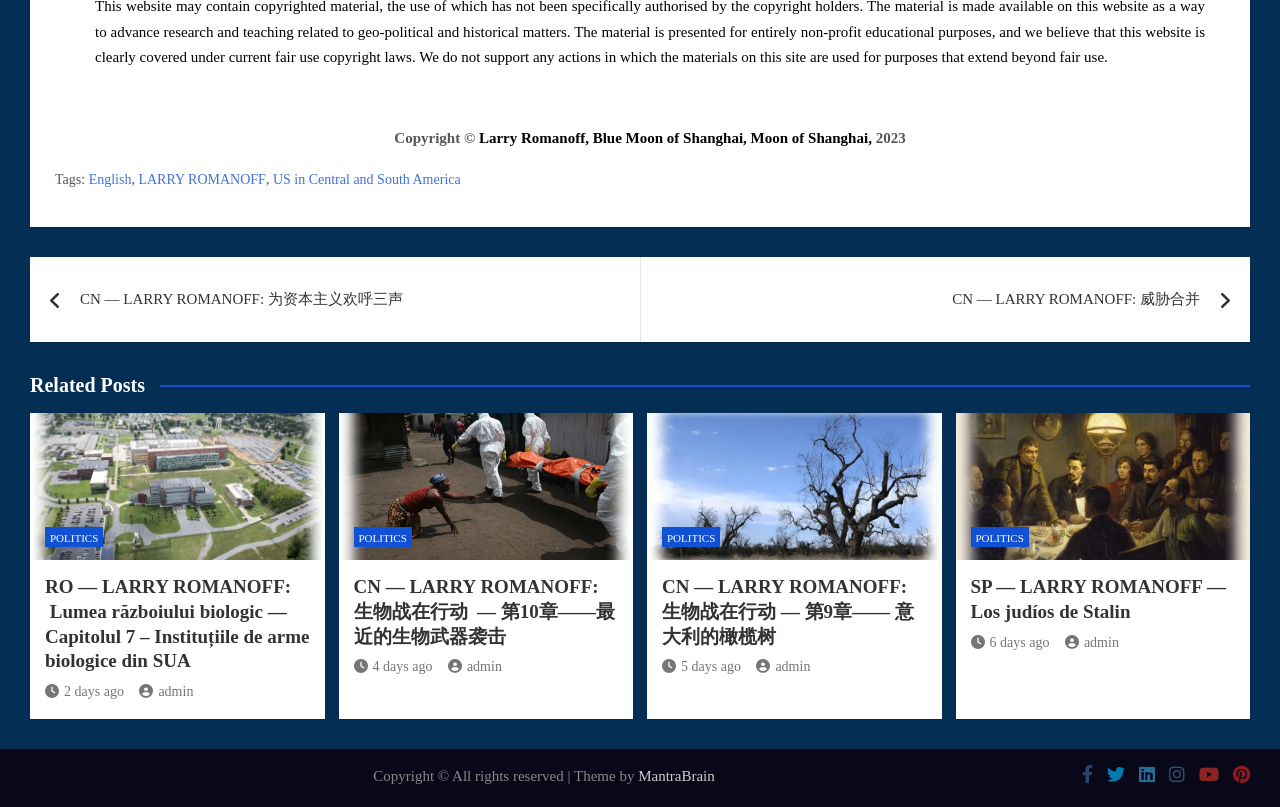Who is the author of the posts?
Please answer using one word or phrase, based on the screenshot.

LARRY ROMANOFF